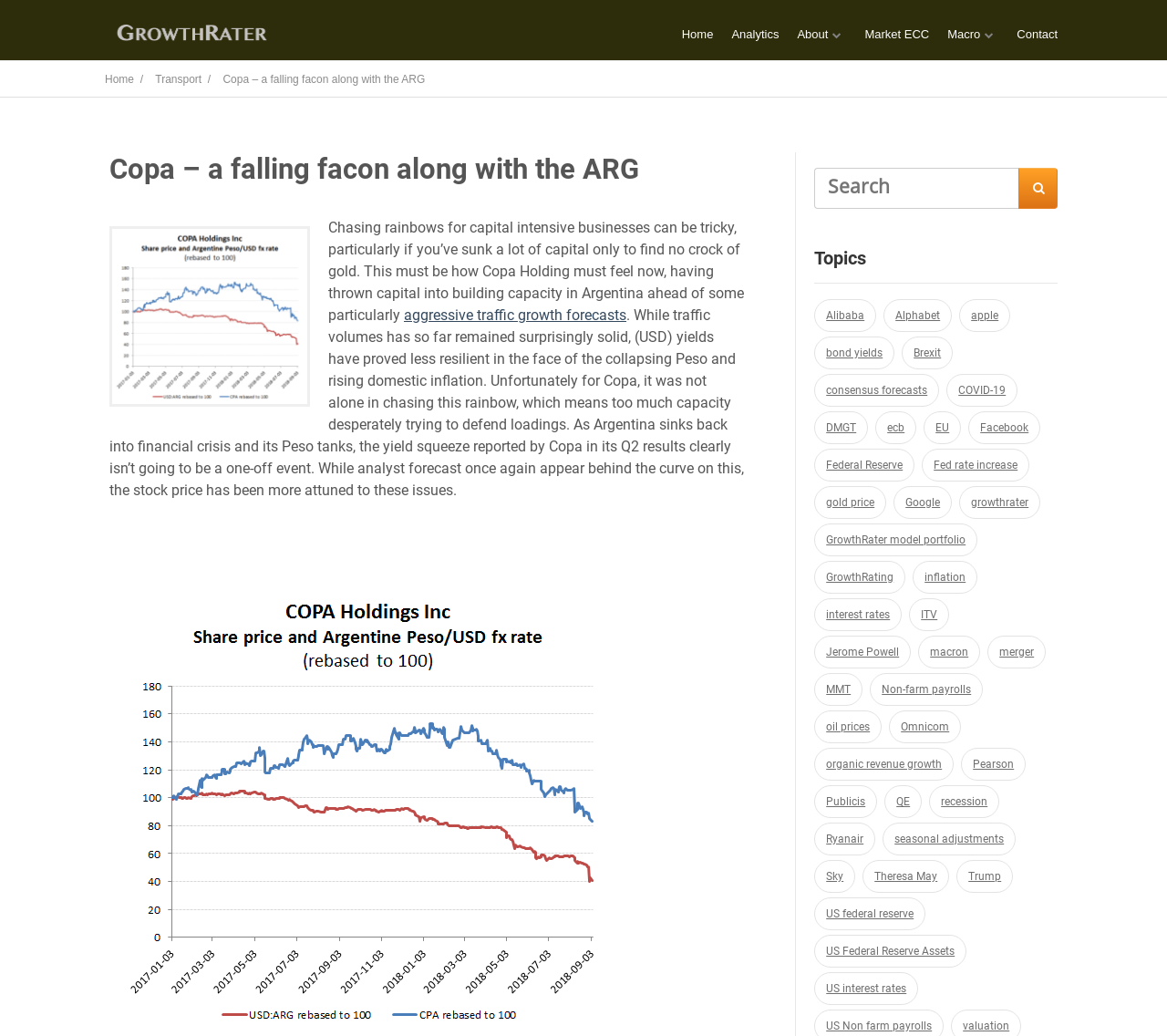What is the name of the model portfolio mentioned?
Using the image, provide a concise answer in one word or a short phrase.

GrowthRater model portfolio